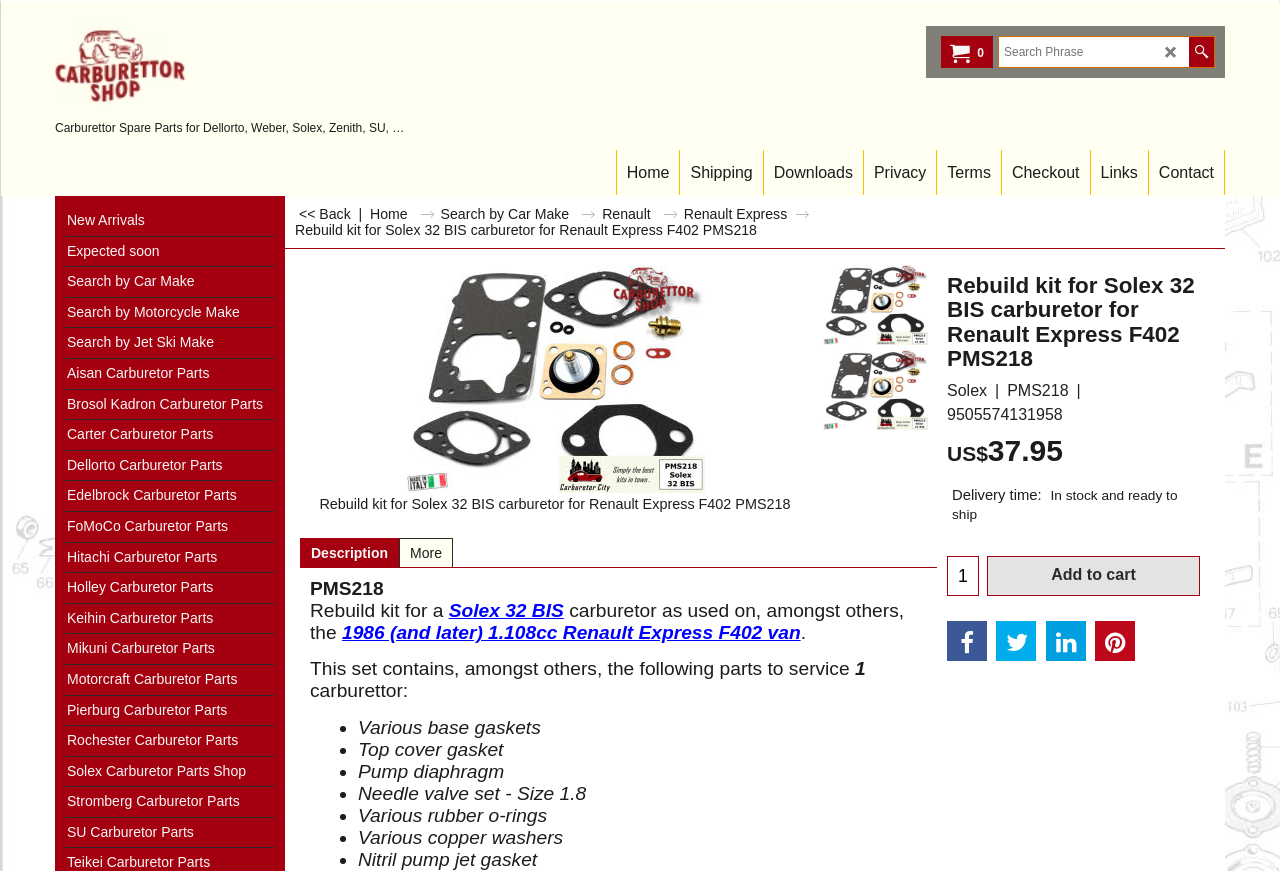Specify the bounding box coordinates (top-left x, top-left y, bottom-right x, bottom-right y) of the UI element in the screenshot that matches this description: Subscribe Now

None